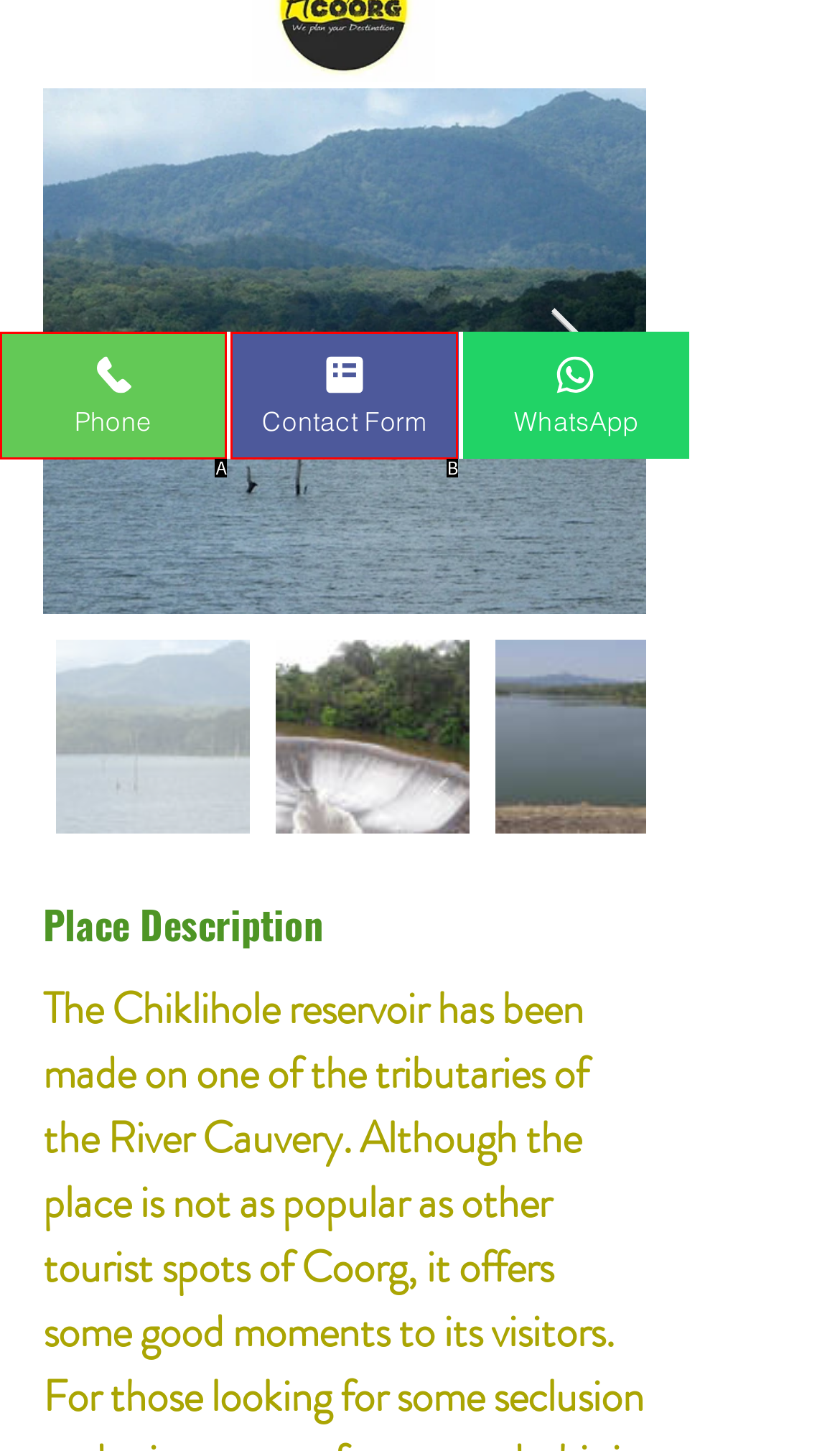Identify the letter corresponding to the UI element that matches this description: Contact Form
Answer using only the letter from the provided options.

B